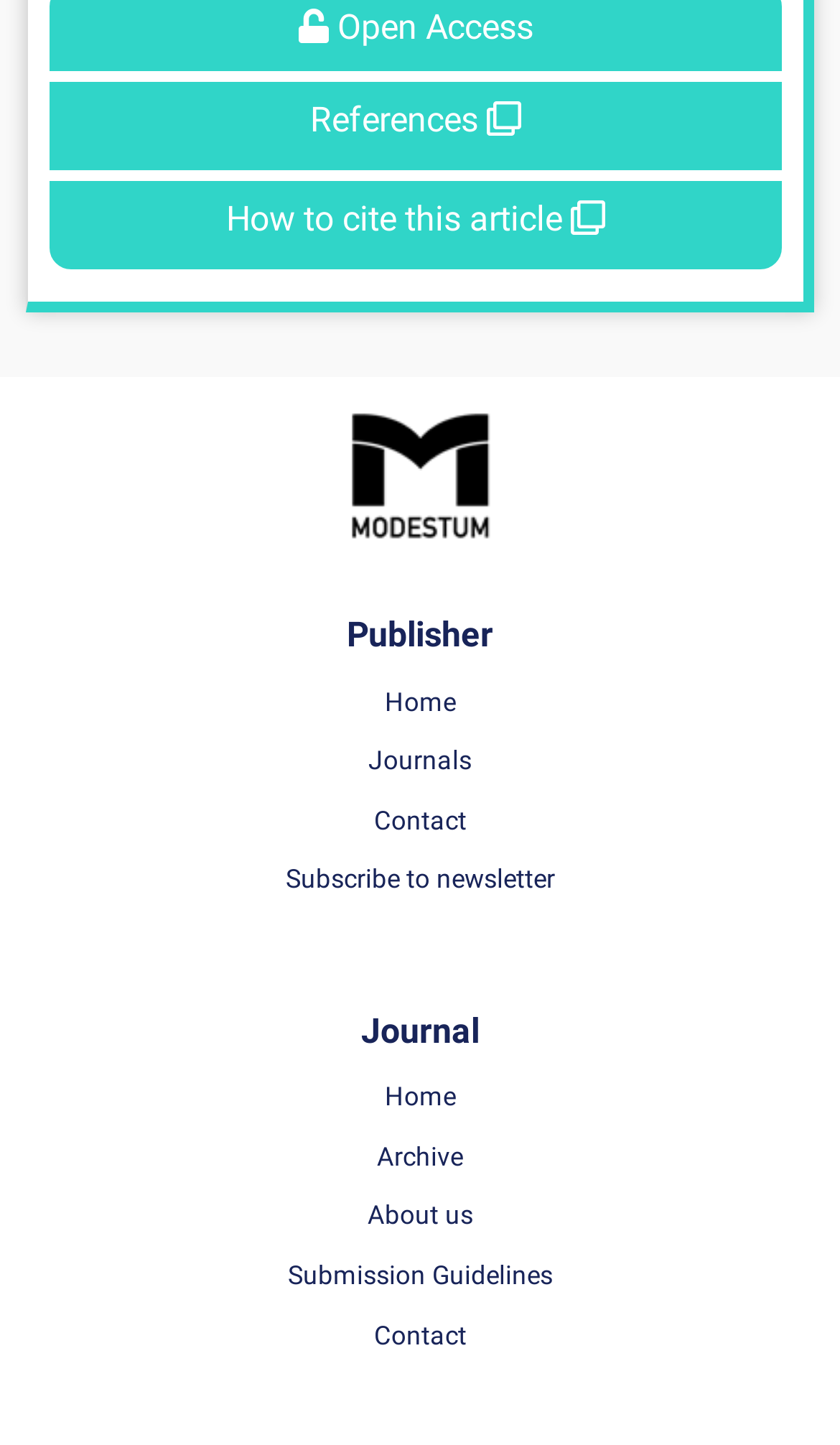Bounding box coordinates are specified in the format (top-left x, top-left y, bottom-right x, bottom-right y). All values are floating point numbers bounded between 0 and 1. Please provide the bounding box coordinate of the region this sentence describes: Home

None